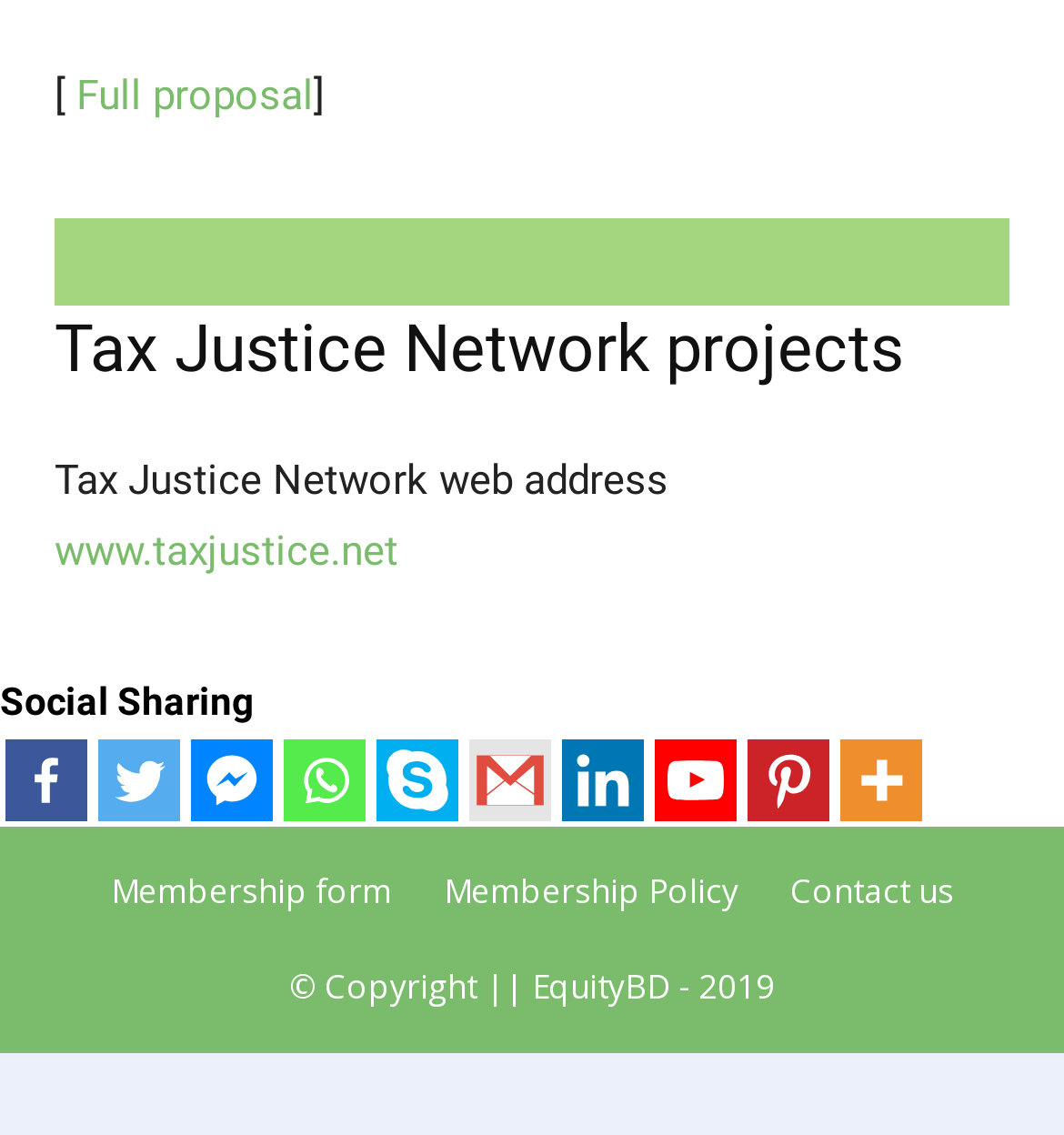Find the bounding box coordinates for the area you need to click to carry out the instruction: "Click on Full proposal". The coordinates should be four float numbers between 0 and 1, indicated as [left, top, right, bottom].

[0.072, 0.063, 0.295, 0.106]